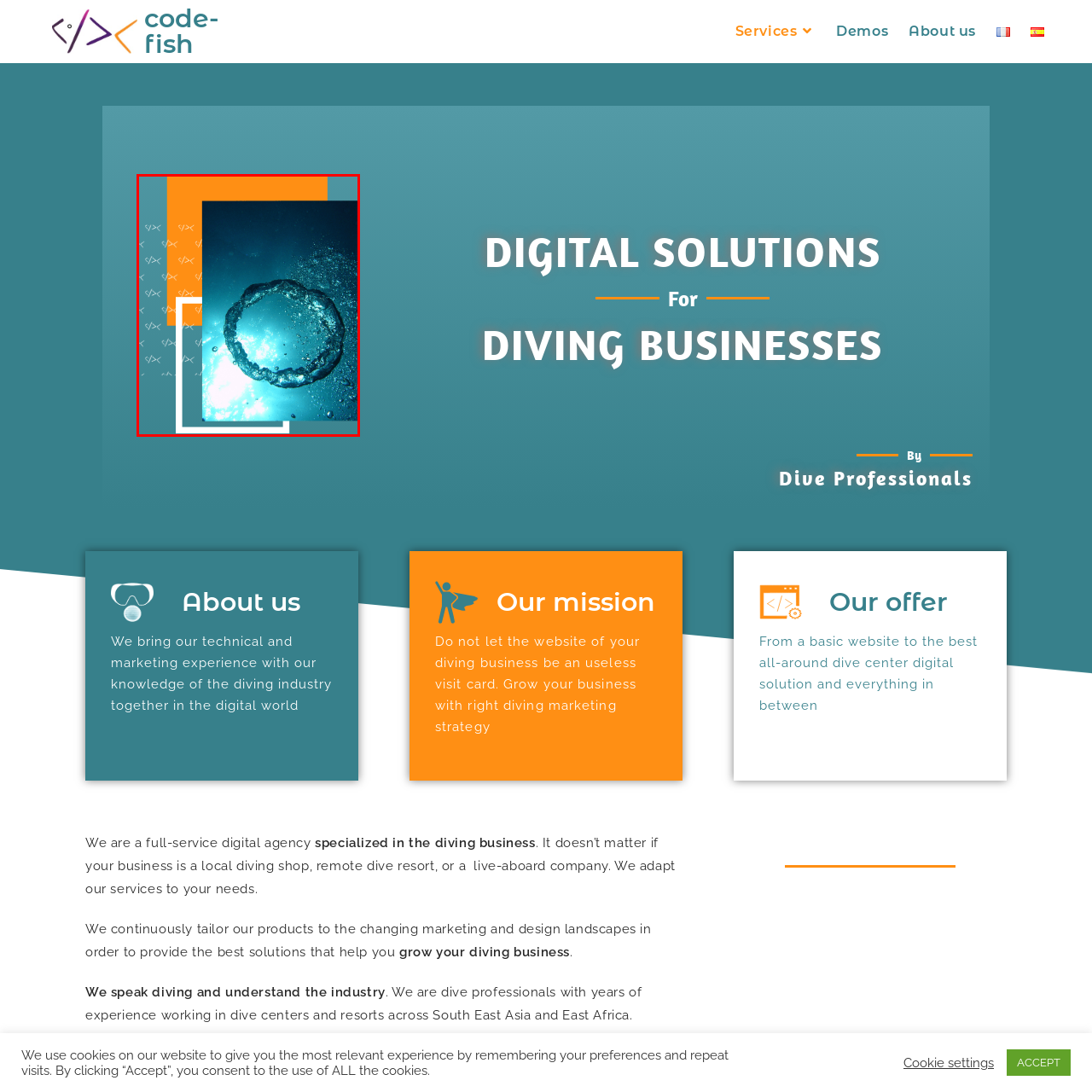What industry is the digital agency likely to specialize in?
Look closely at the image marked with a red bounding box and answer the question with as much detail as possible, drawing from the image.

The design elements in the image, such as the underwater scene and the use of bright orange and teal colors, suggest a connection to the diving industry, which is likely the industry that the digital agency specializes in, offering marketing services for dive centers.